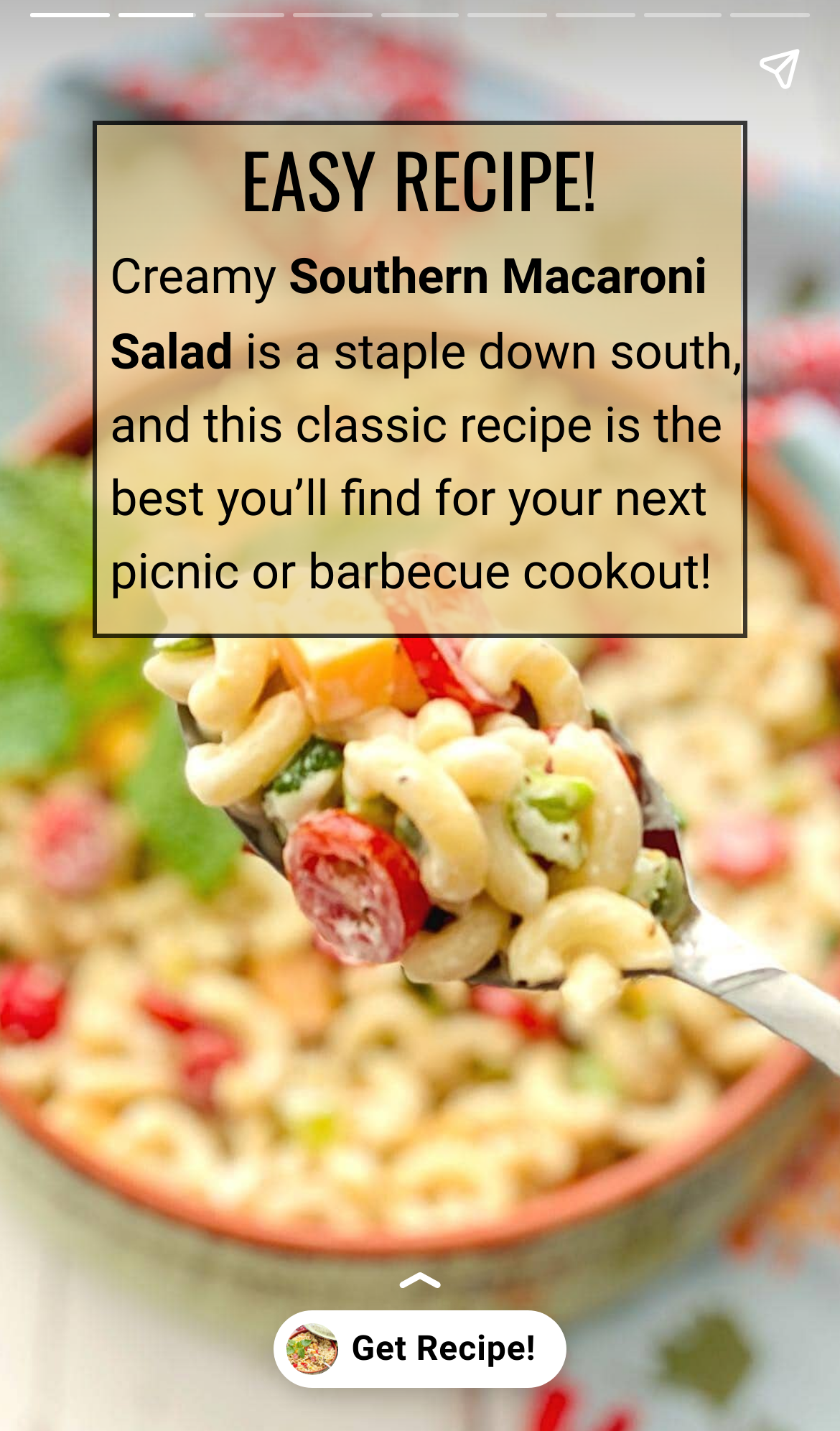How many navigation buttons are present on this webpage?
Using the image, give a concise answer in the form of a single word or short phrase.

3